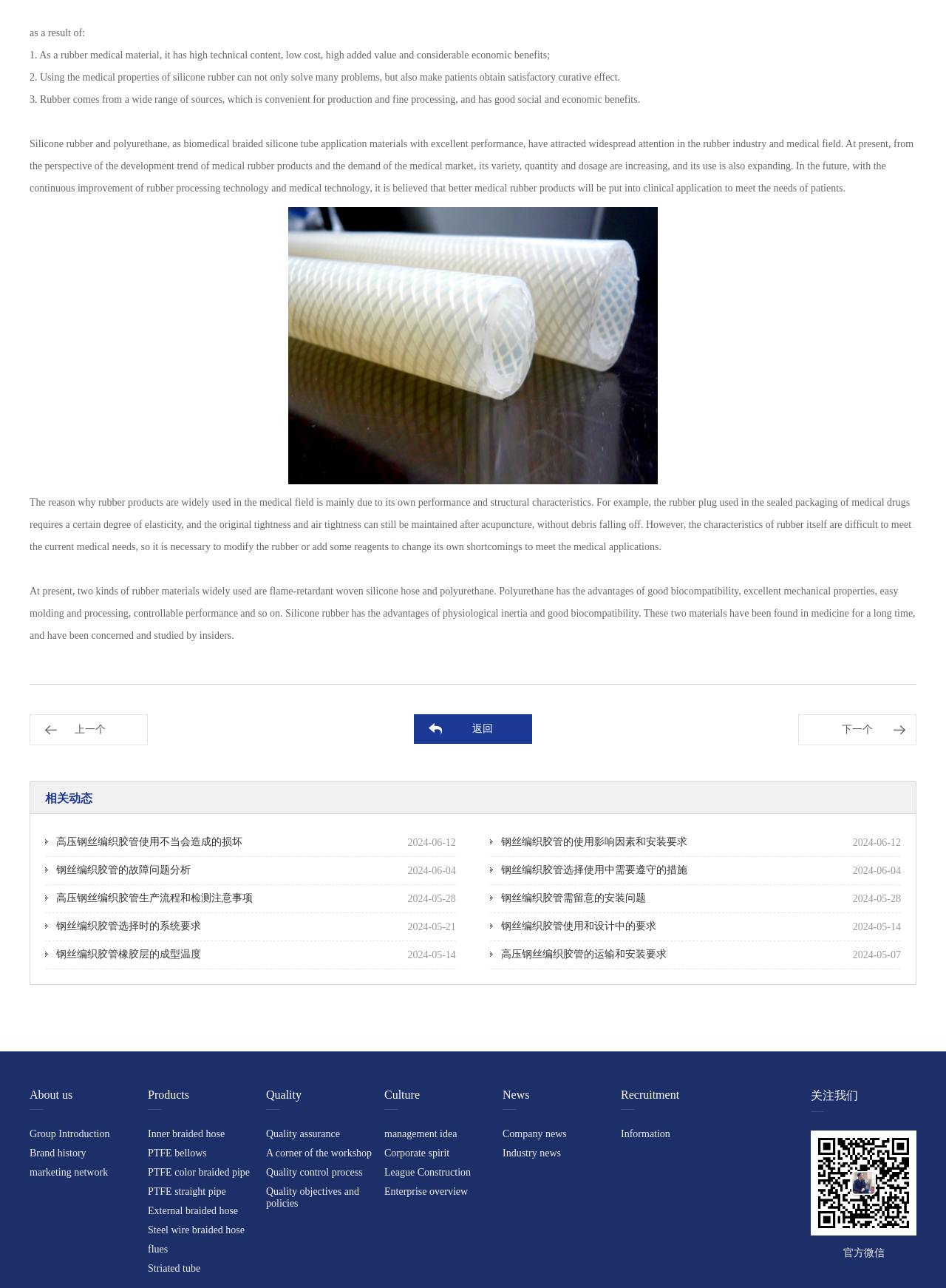Using the description: "Enterprise overview", identify the bounding box of the corresponding UI element in the screenshot.

[0.406, 0.921, 0.531, 0.93]